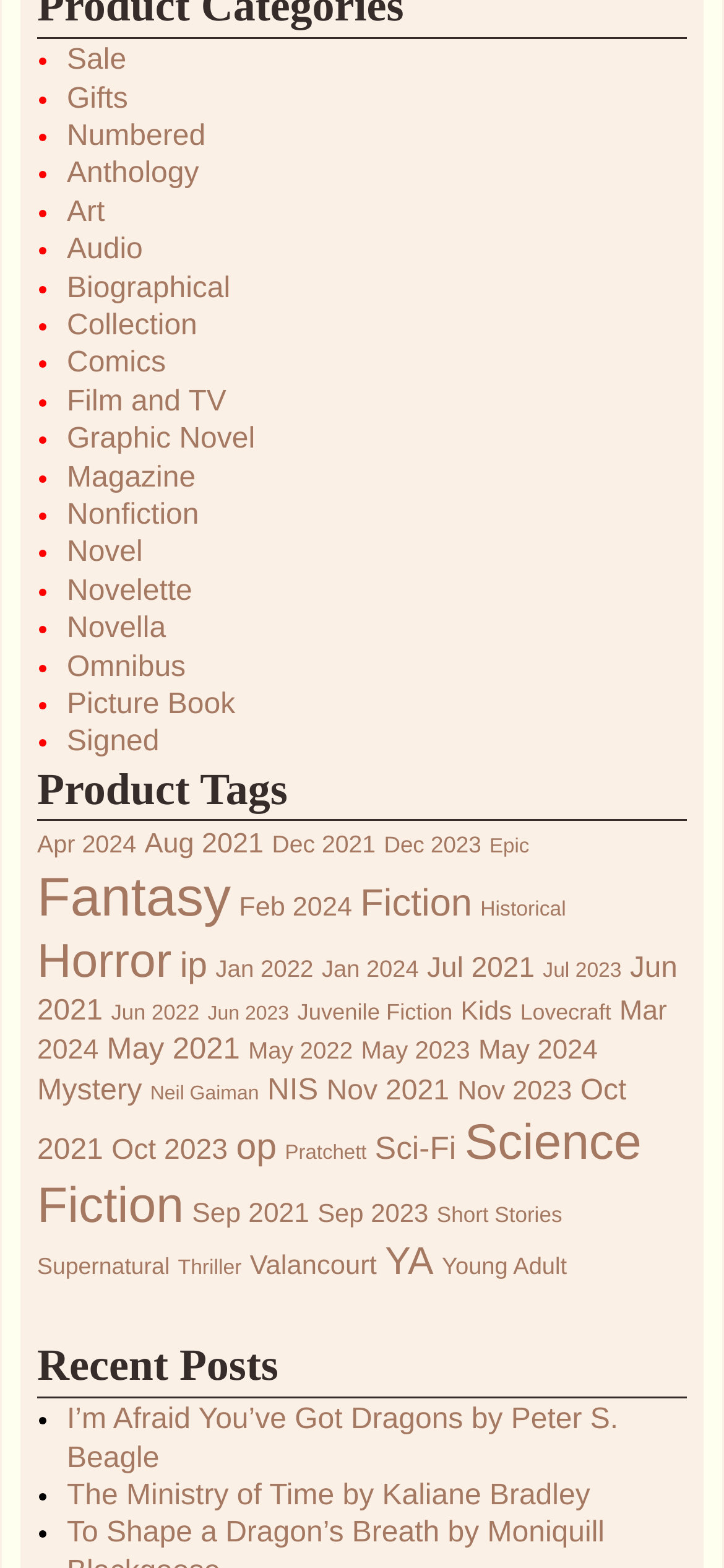What is the last product tag in the list?
Using the visual information, answer the question in a single word or phrase.

Short Stories